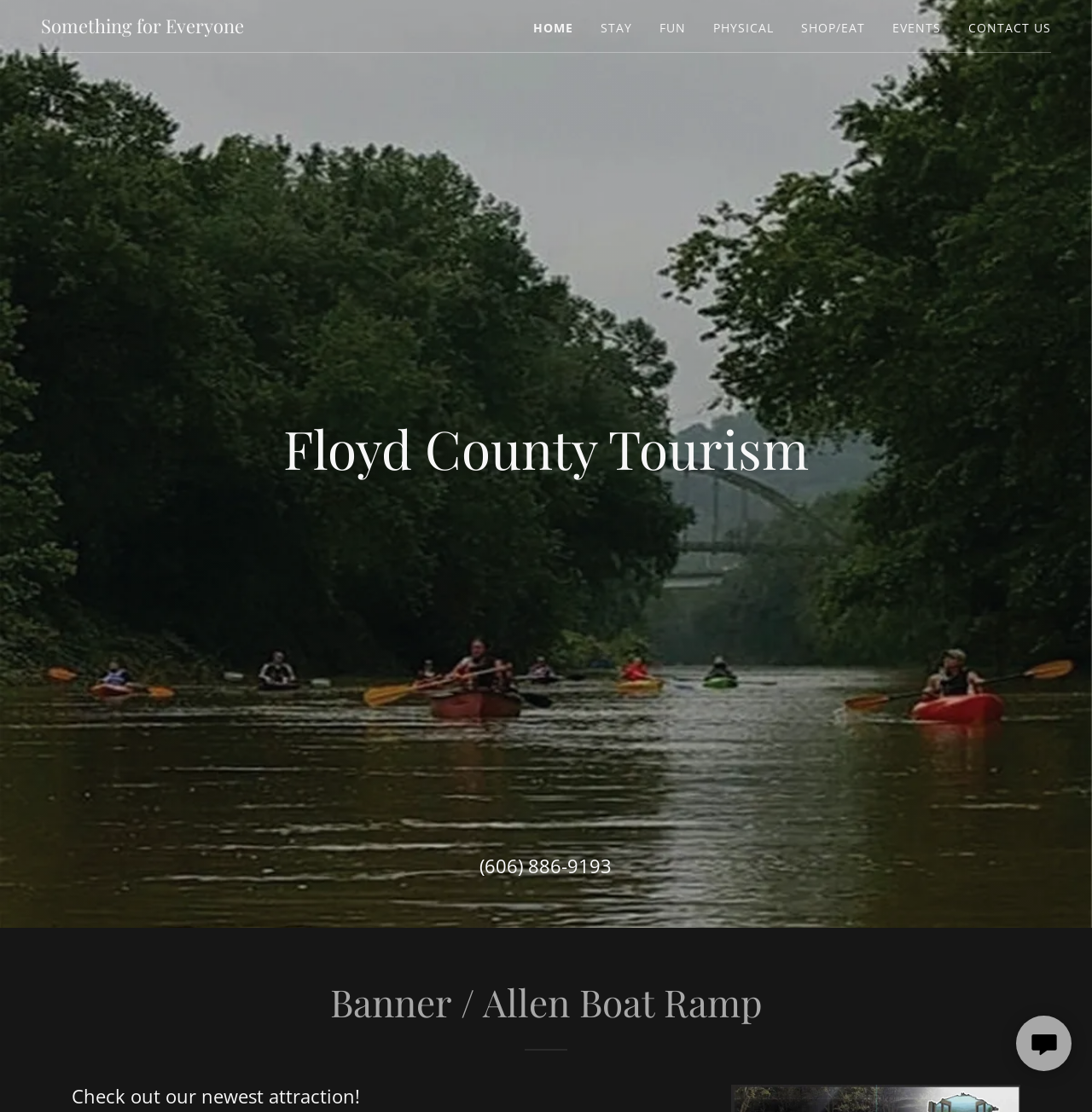Please identify the bounding box coordinates of the element that needs to be clicked to execute the following command: "Click on 'Something for Everyone'". Provide the bounding box using four float numbers between 0 and 1, formatted as [left, top, right, bottom].

[0.038, 0.017, 0.223, 0.034]